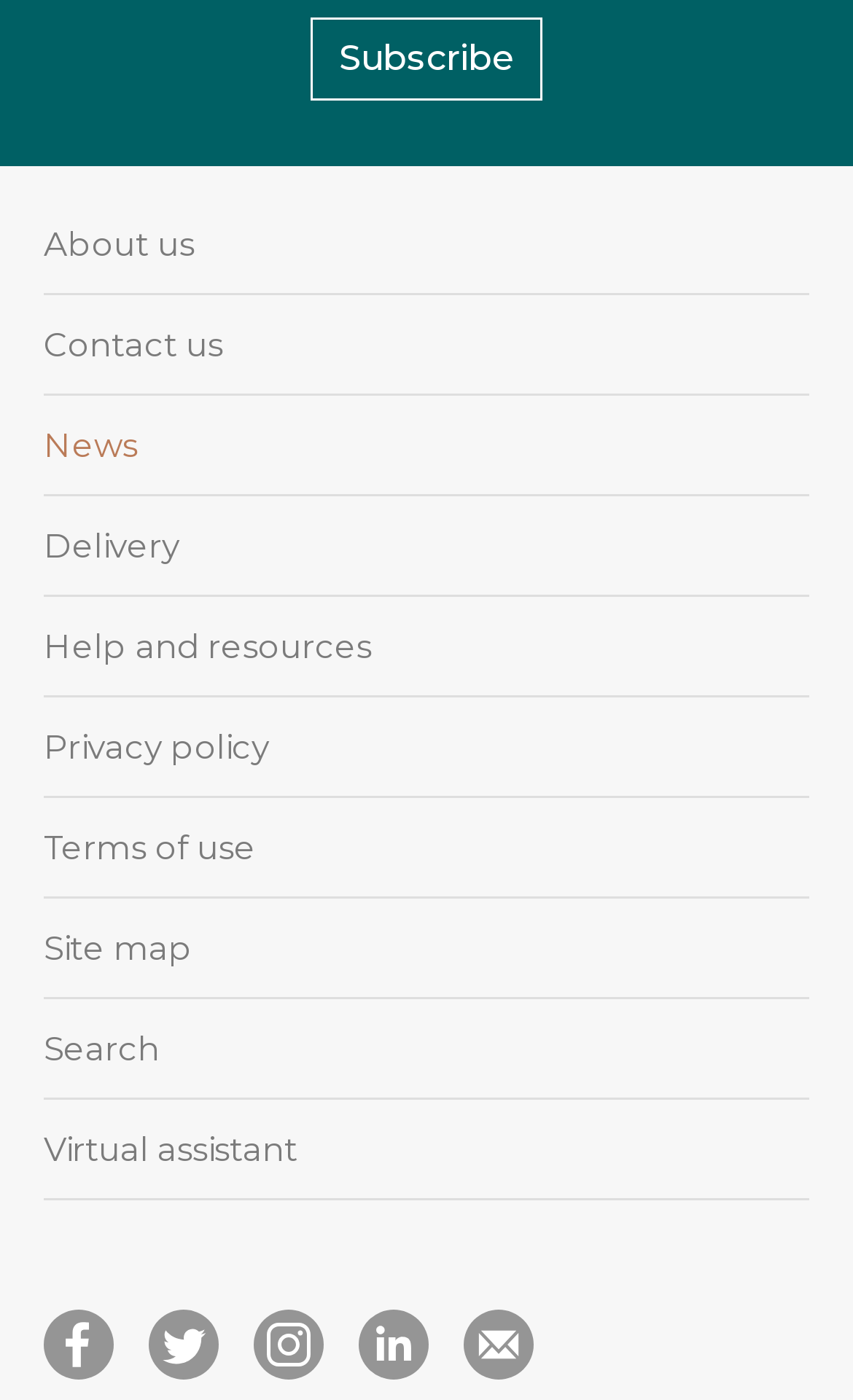What is the first link in the footer section?
Please look at the screenshot and answer using one word or phrase.

About us